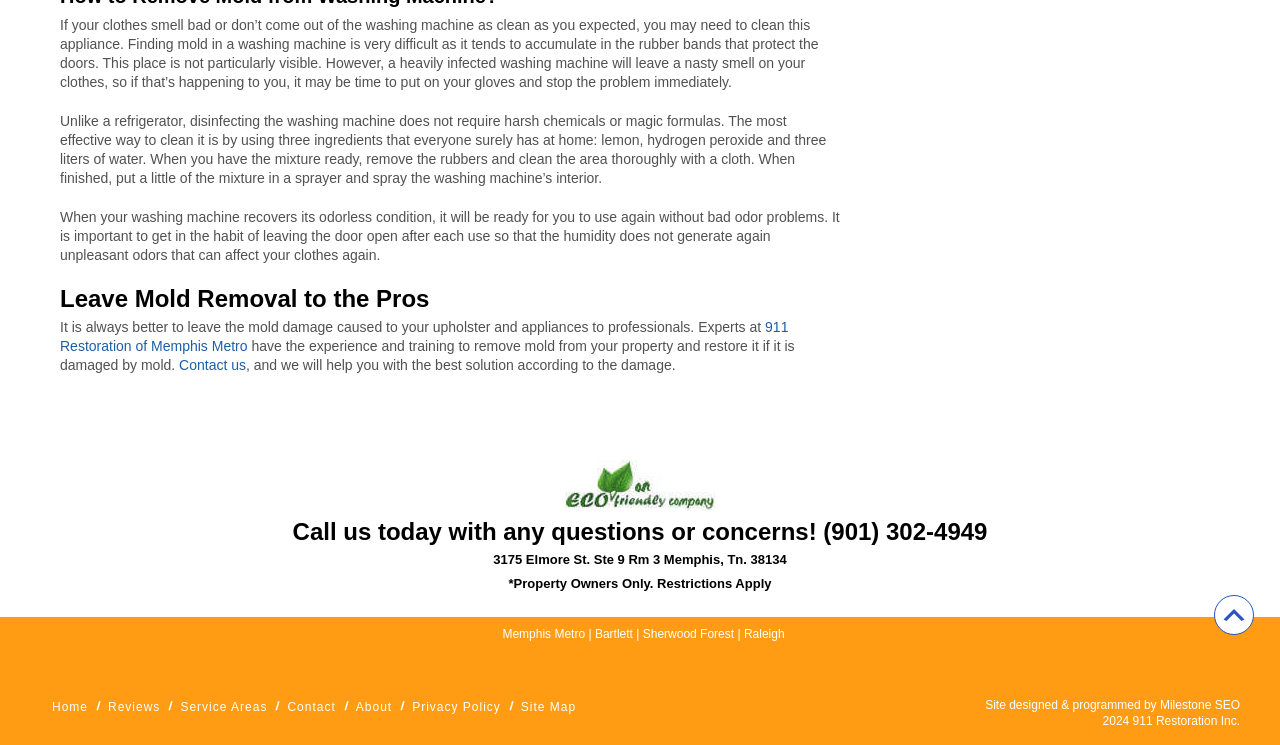Refer to the image and offer a detailed explanation in response to the question: Why is it important to leave the washing machine door open after use?

The text states that it is important to get in the habit of leaving the door open after each use so that the humidity does not generate again unpleasant odors that can affect your clothes again.